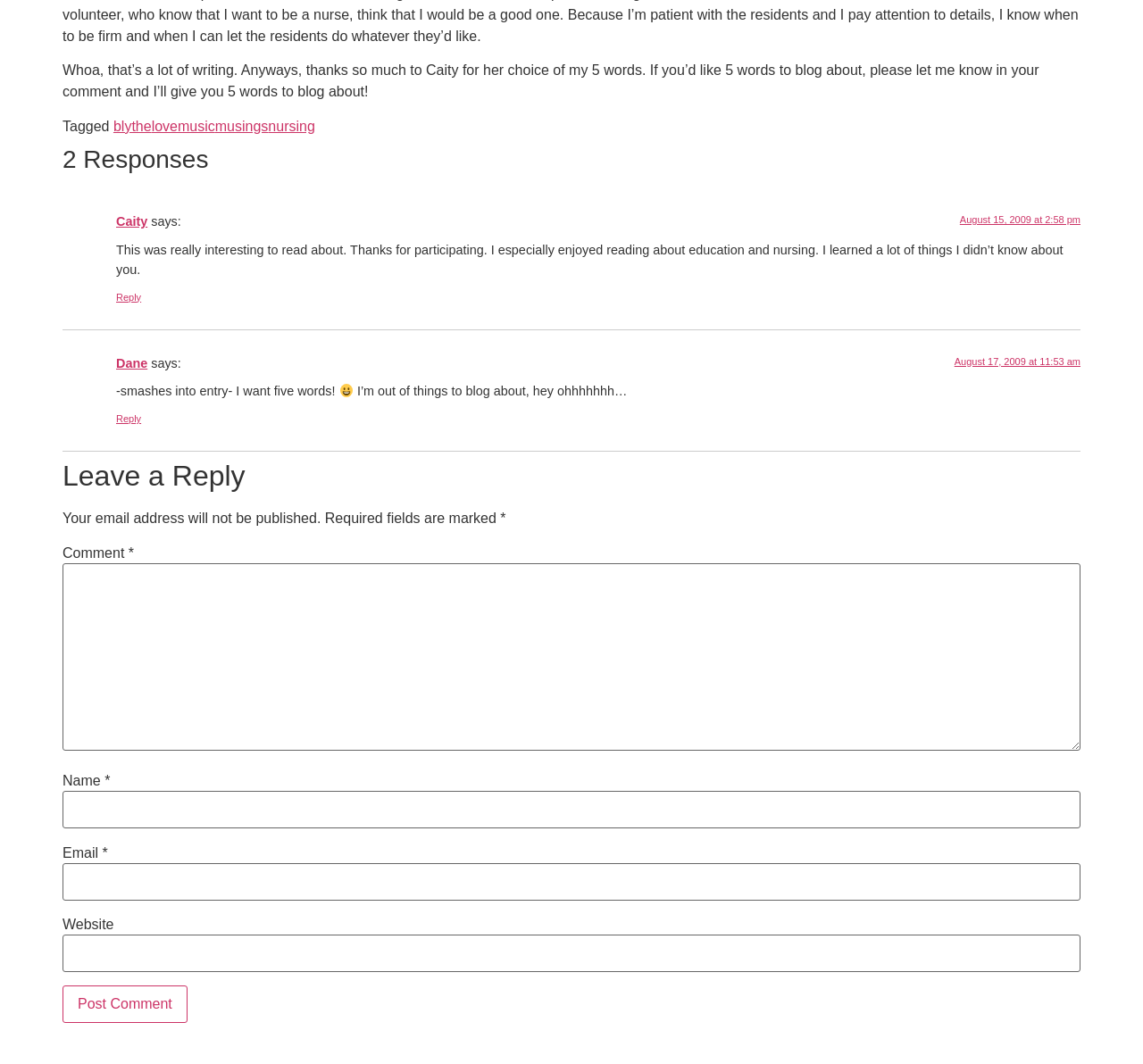Find the bounding box of the UI element described as: "parent_node: Website name="url"". The bounding box coordinates should be given as four float values between 0 and 1, i.e., [left, top, right, bottom].

[0.055, 0.879, 0.945, 0.914]